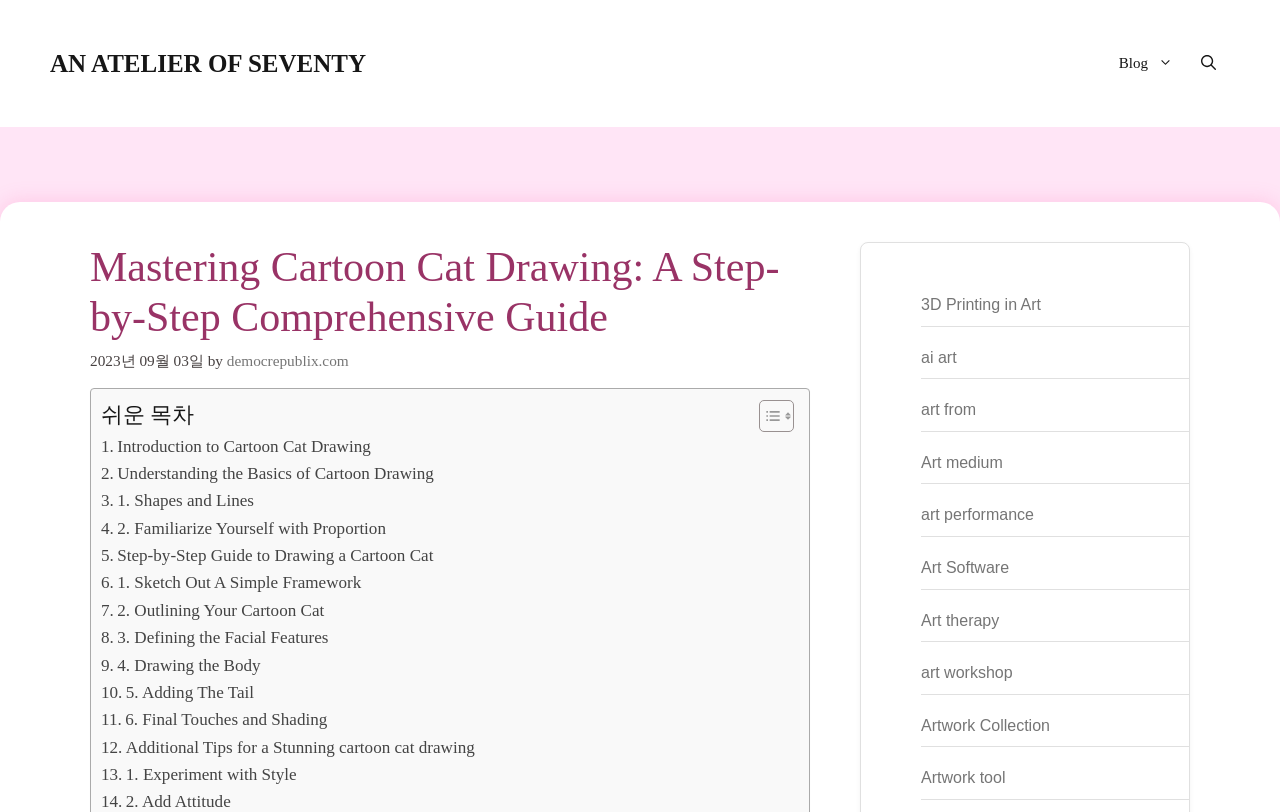Please provide a short answer using a single word or phrase for the question:
What is the date of the webpage's publication?

2023년 09월 03일